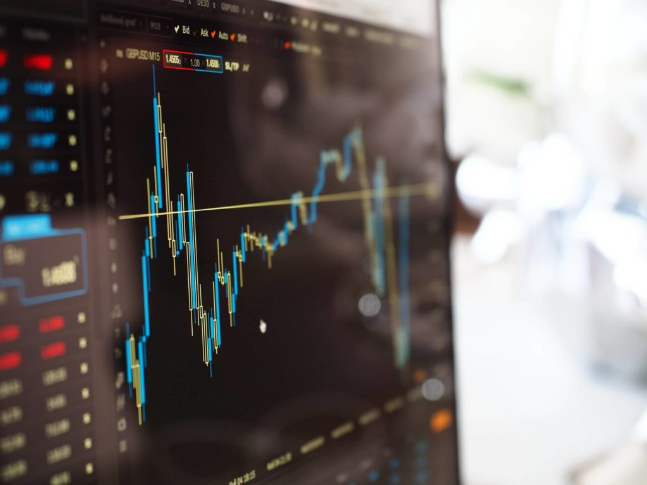Please provide a comprehensive response to the question based on the details in the image: What is reflected in the metrics and values above the chart?

Above the chart, various metrics and values—such as currency pairs and their exchange rates—can be seen, reflecting the real-time data integral to trading activities, which is crucial for making timely and informed decisions in the financial markets.